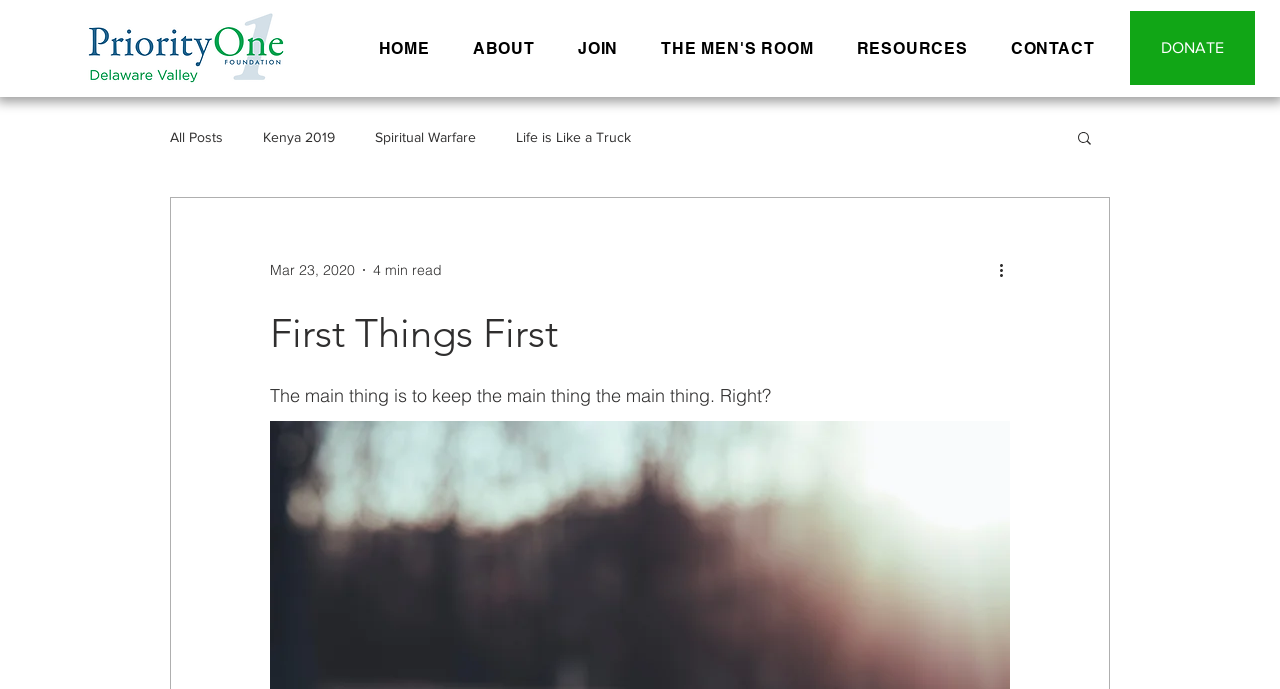What is the text above the 'Mar 23, 2020' date?
Please describe in detail the information shown in the image to answer the question.

The text above the 'Mar 23, 2020' date is 'First Things First', which is a heading on the webpage.